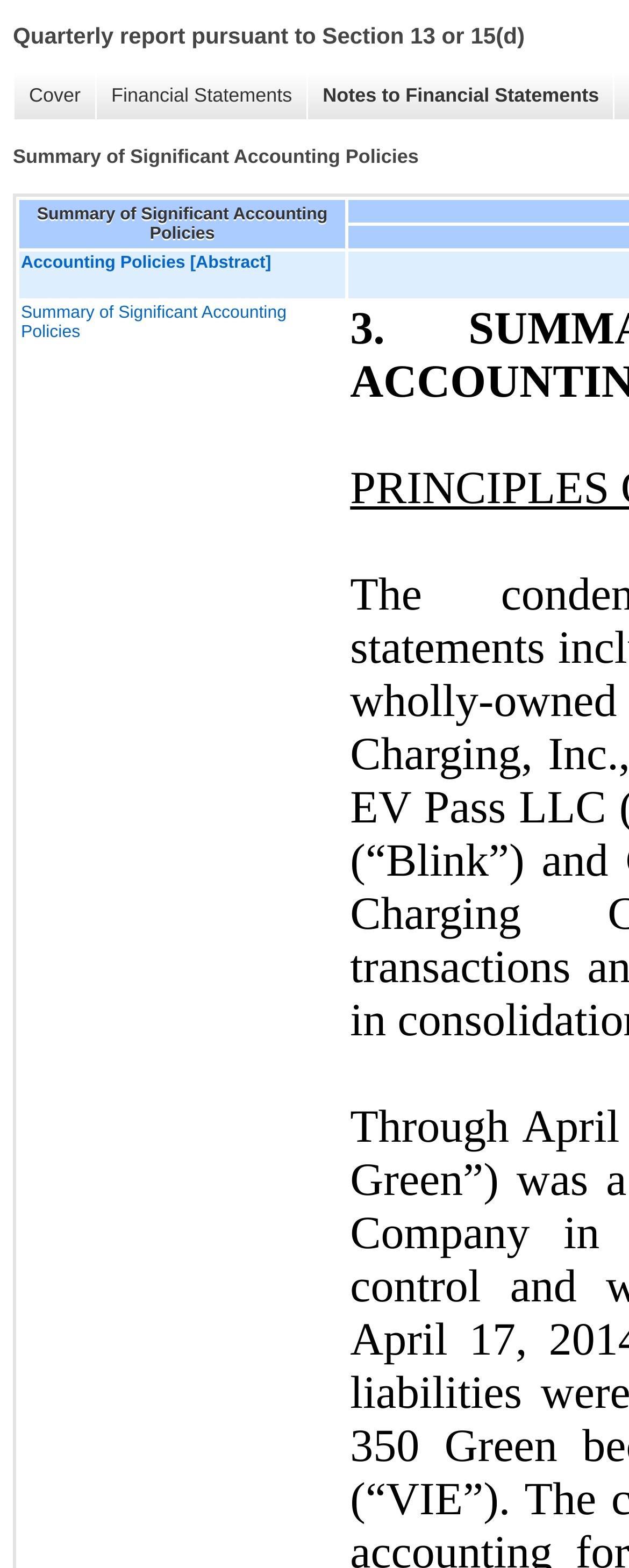Respond with a single word or short phrase to the following question: 
How many grid cells are under 'Notes to Financial Statements'?

1